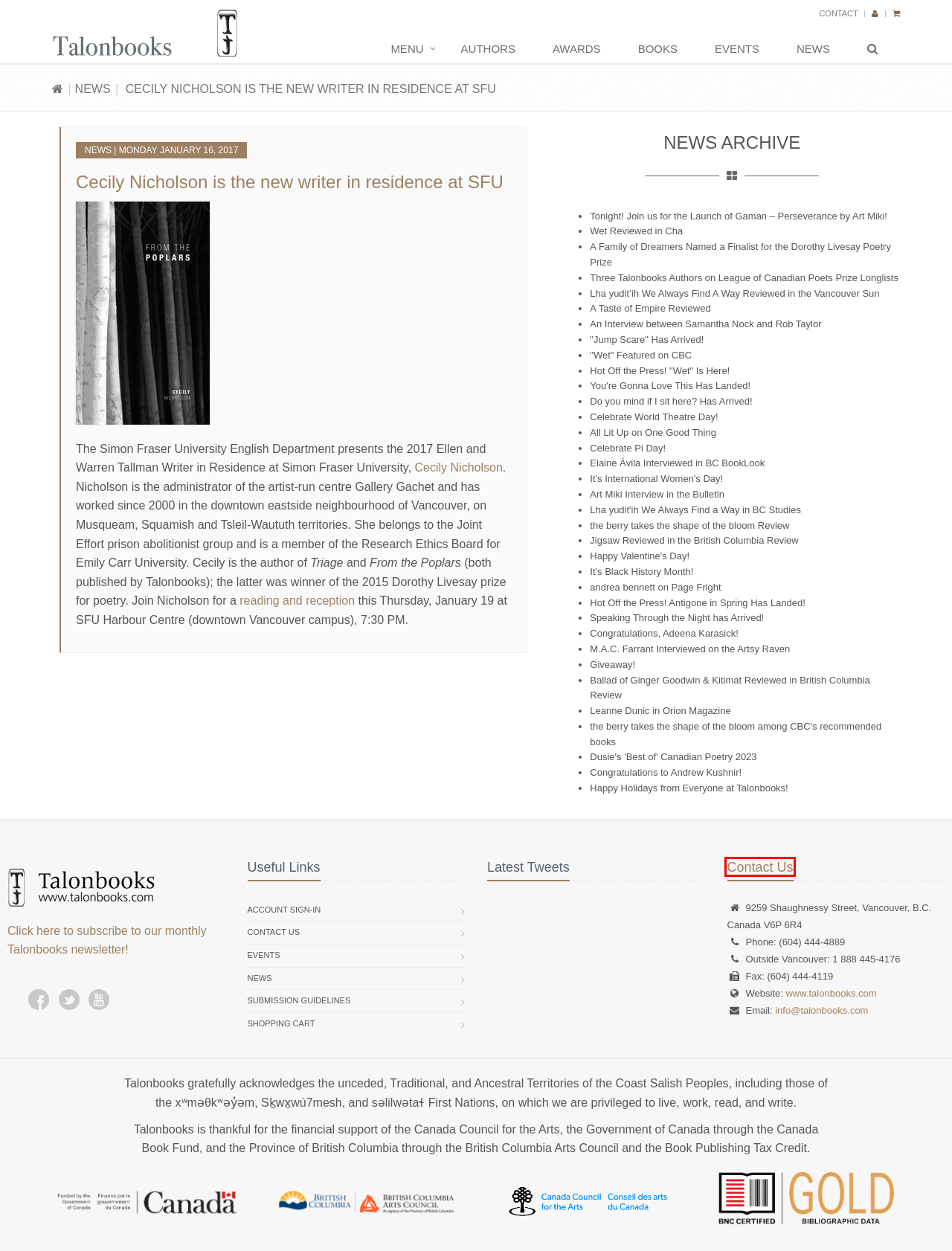Review the screenshot of a webpage containing a red bounding box around an element. Select the description that best matches the new webpage after clicking the highlighted element. The options are:
A. Hot Off the Press! Antigone in Spring Has Landed! » News » Talonbooks
B. Celebrate World Theatre Day! » News » Talonbooks
C. andrea bennett on Page Fright » News » Talonbooks
D. events » Talonbooks
E. Contact » Talonbooks
F. Speaking Through the Night has Arrived! » News » Talonbooks
G. Hot Off the Press! "Wet" Is Here! » News » Talonbooks
H. Celebrate Pi Day! » News » Talonbooks

E